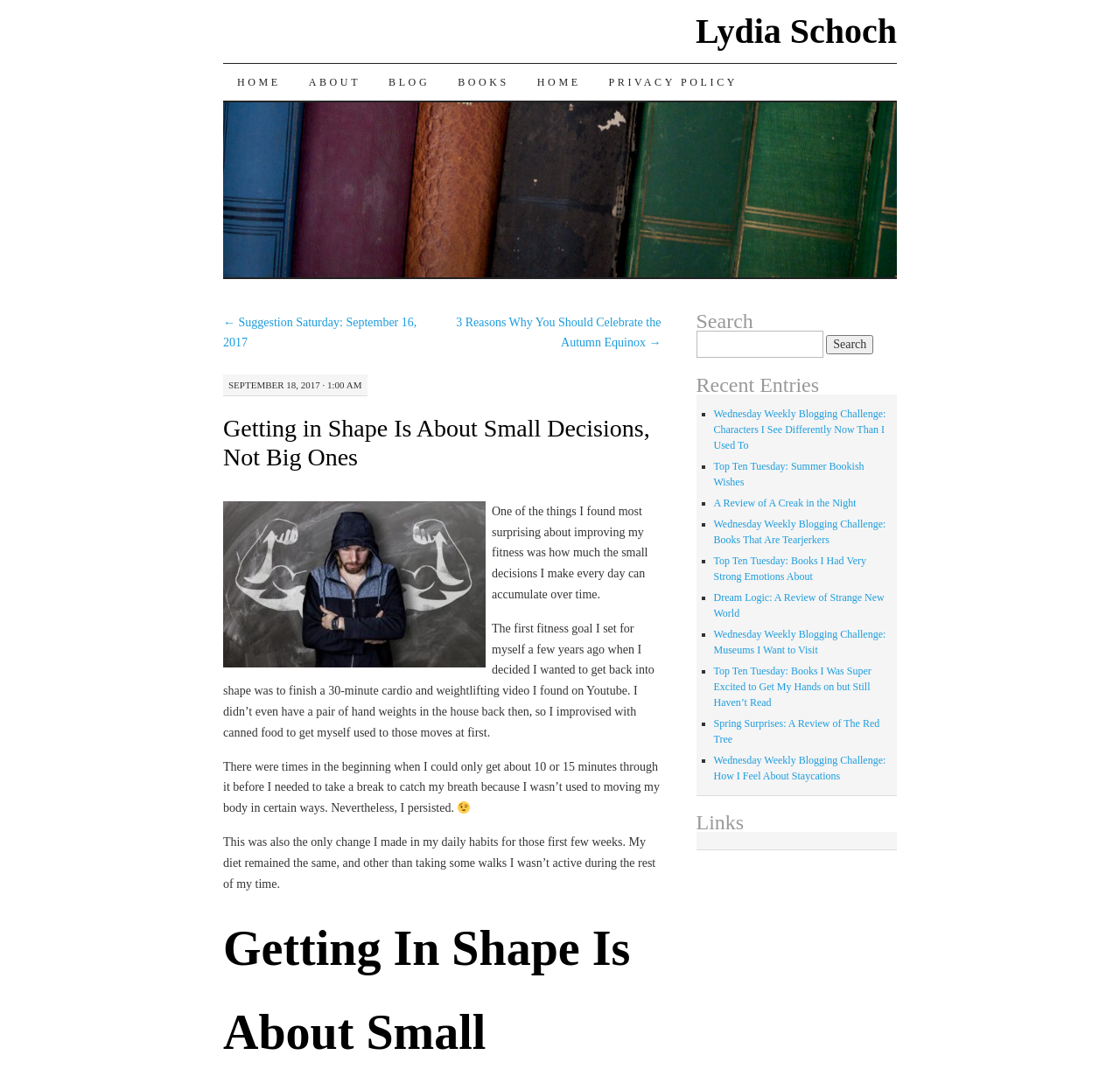What is the purpose of the search bar?
Please provide a comprehensive answer based on the visual information in the image.

The search bar is located in the sidebar of the webpage, and it allows users to search for specific content within the blog. The label 'Search for:' and the presence of a search button suggest that the purpose of the search bar is to search the blog.